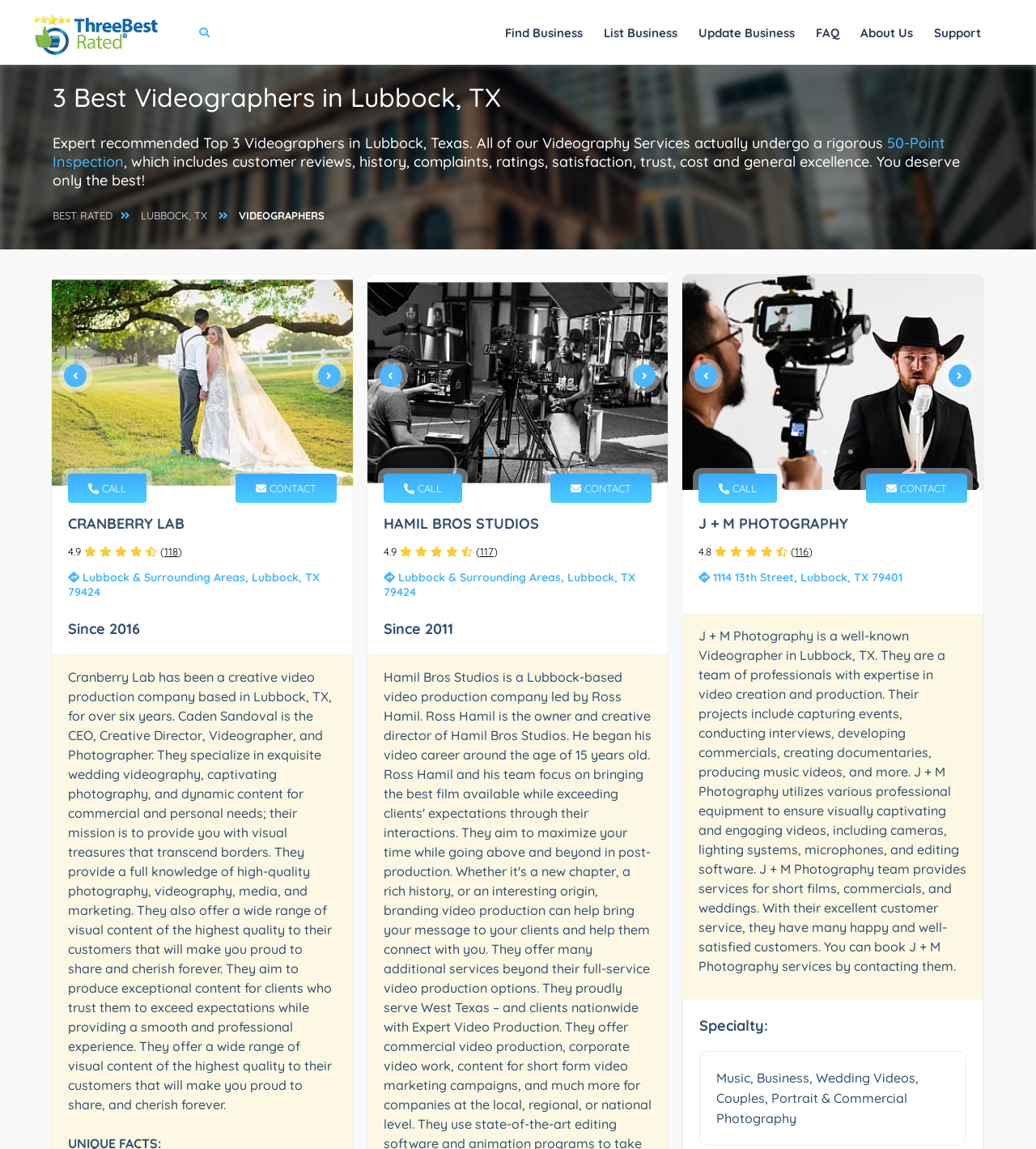Identify the bounding box coordinates of the region that should be clicked to execute the following instruction: "Click on 'Find Business'".

[0.48, 0.013, 0.57, 0.044]